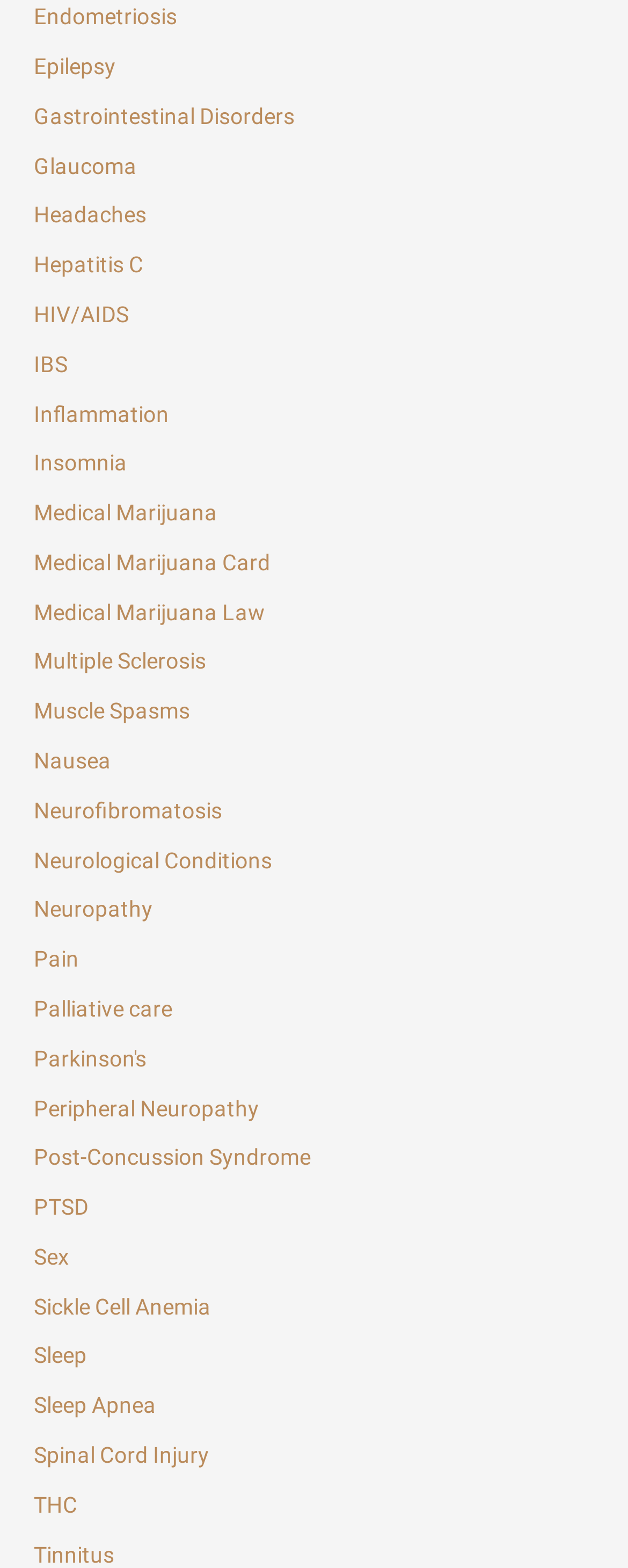Calculate the bounding box coordinates of the UI element given the description: "Pain".

[0.054, 0.603, 0.126, 0.62]